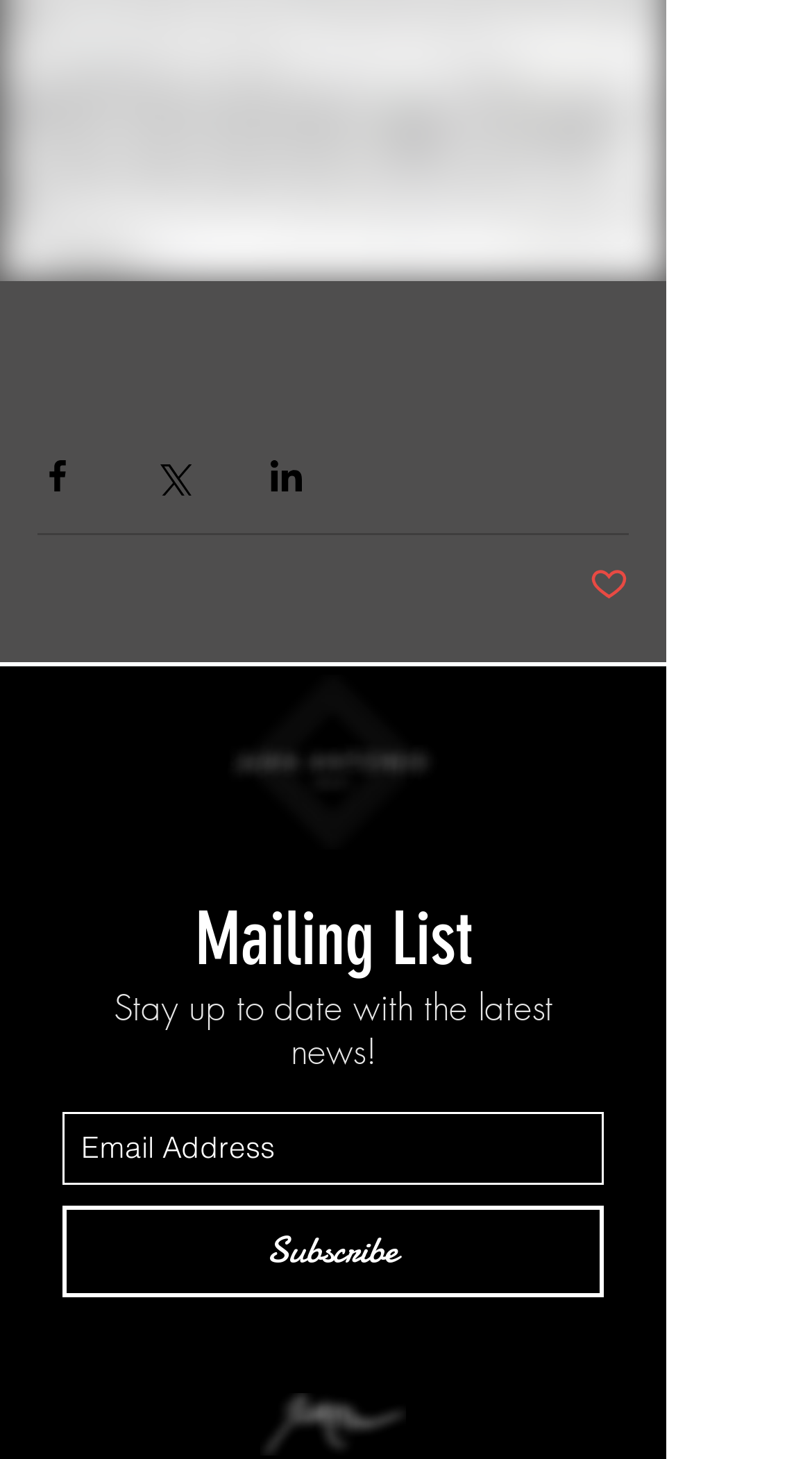Given the element description, predict the bounding box coordinates in the format (top-left x, top-left y, bottom-right x, bottom-right y), using floating point numbers between 0 and 1: aria-label="Share via Facebook"

[0.046, 0.312, 0.095, 0.339]